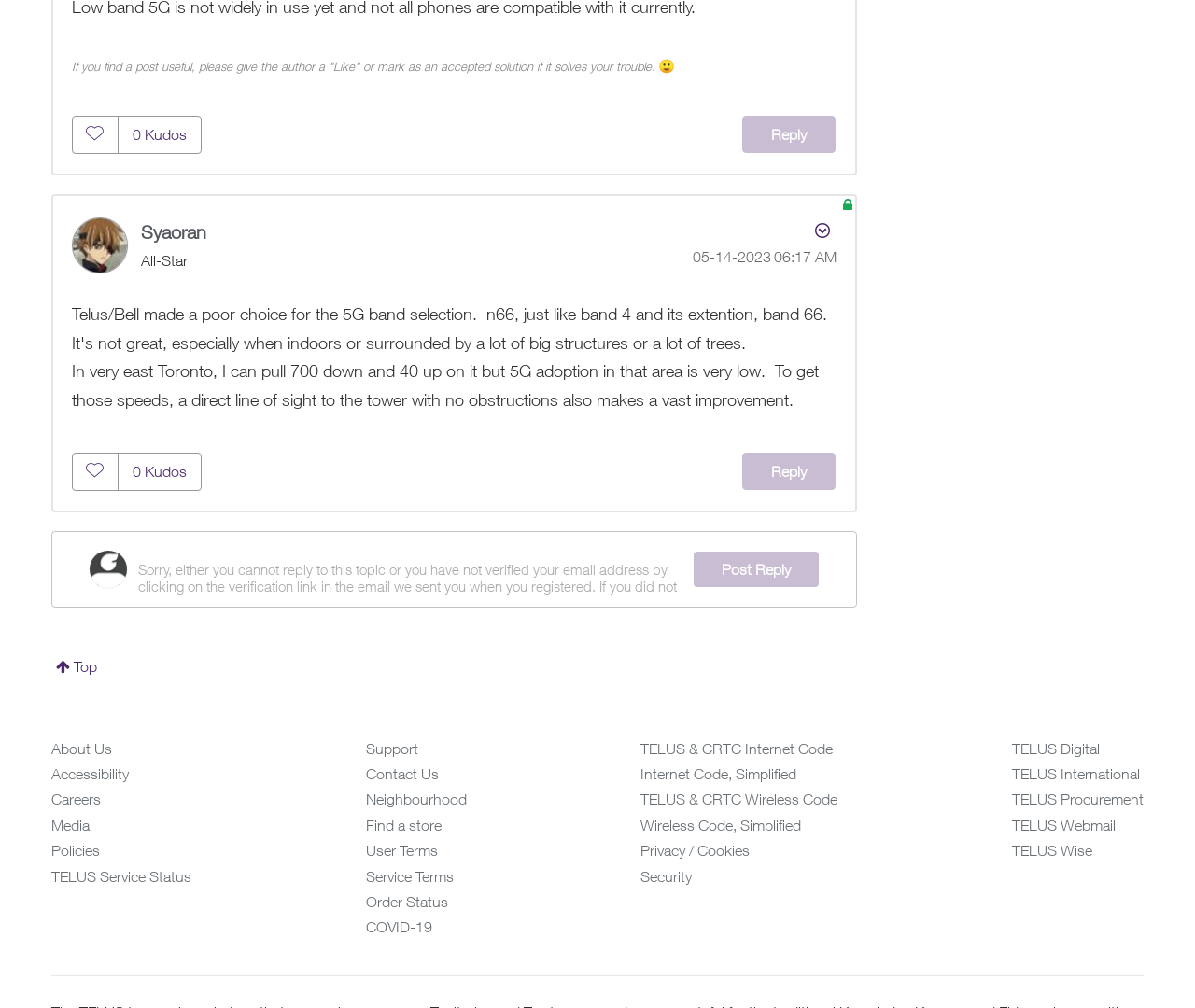What is the topic of the post?
Based on the screenshot, give a detailed explanation to answer the question.

I found the topic of the post by looking at the static text element with the text 'In very east Toronto, I can pull 700 down and 40 up on it but 5G adoption in that area is very low.' which suggests that the post is about 5G adoption.